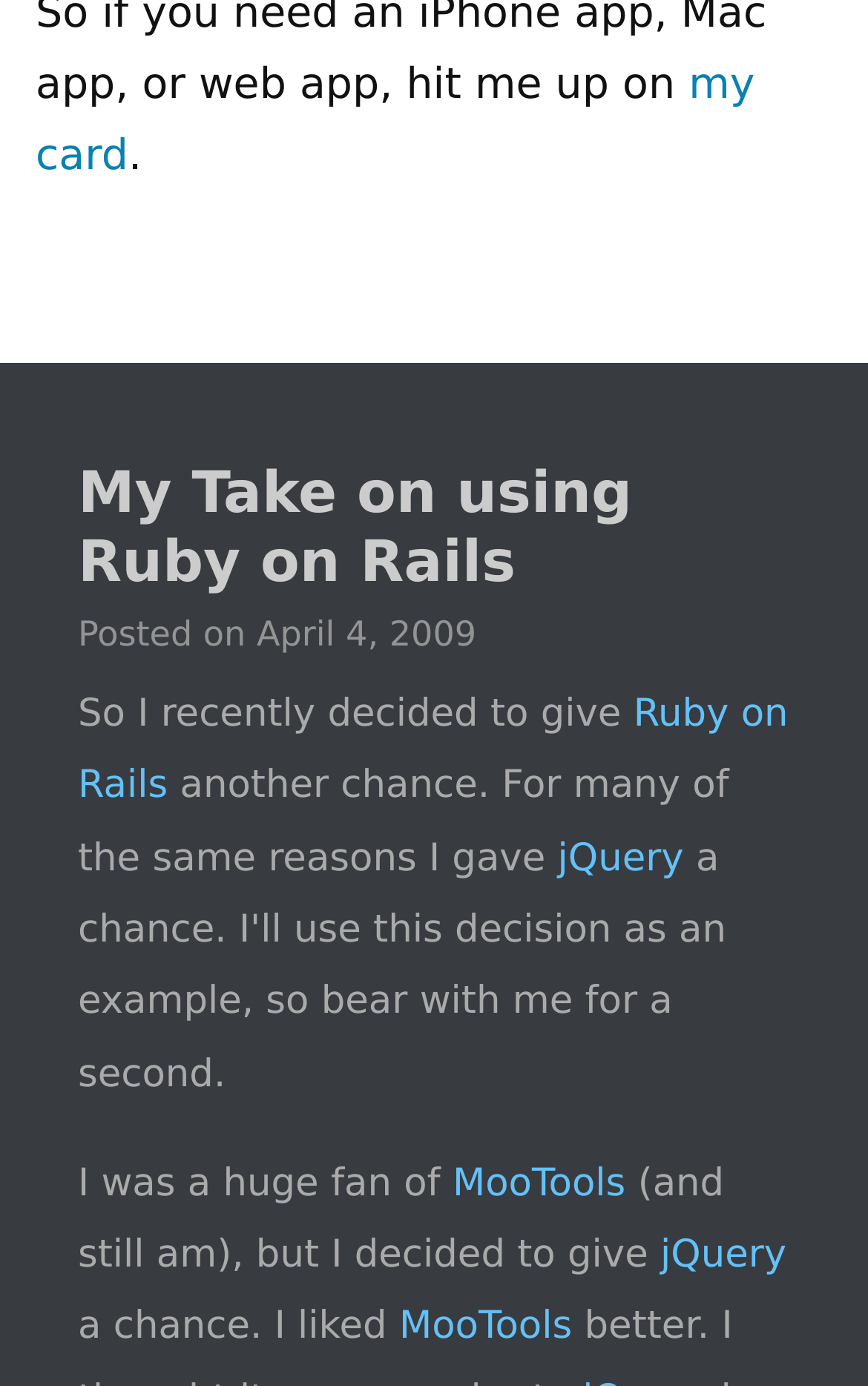Extract the bounding box coordinates for the HTML element that matches this description: "Ruby on Rails". The coordinates should be four float numbers between 0 and 1, i.e., [left, top, right, bottom].

[0.09, 0.499, 0.908, 0.585]